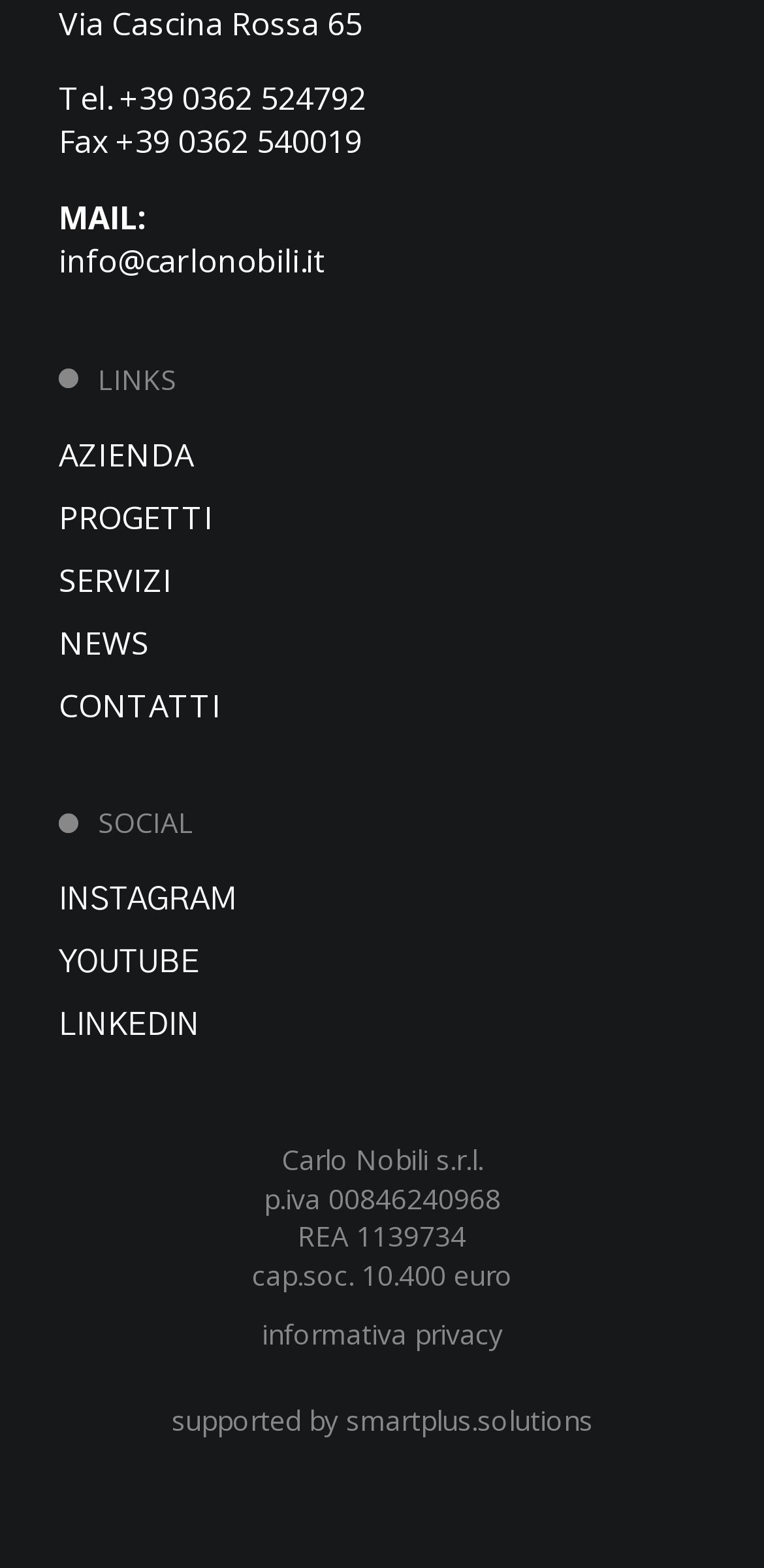Please locate the bounding box coordinates of the element that should be clicked to complete the given instruction: "read the privacy policy".

[0.342, 0.838, 0.658, 0.862]